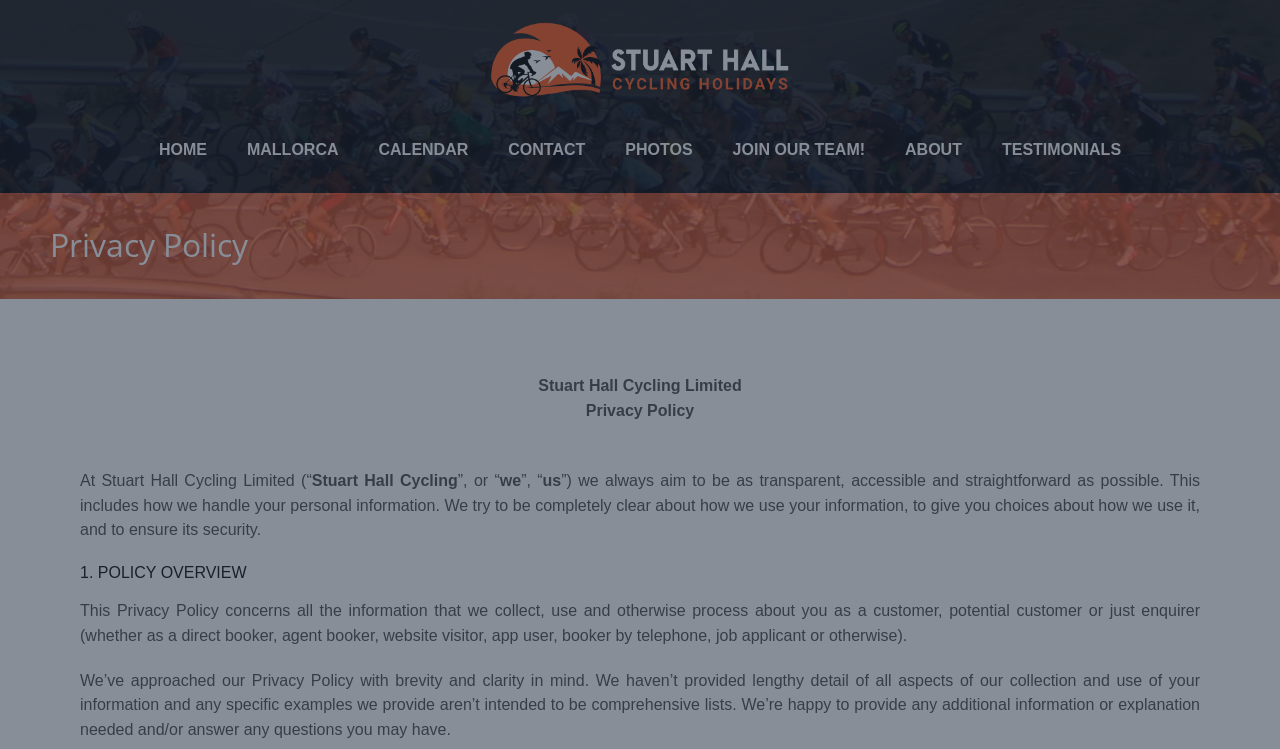Using the information shown in the image, answer the question with as much detail as possible: What is the purpose of this webpage?

I determined the purpose of this webpage by looking at the heading element with bounding box coordinates [0.039, 0.299, 0.961, 0.354], which says 'Privacy Policy'. This suggests that the webpage is intended to provide information about the company's privacy policy.